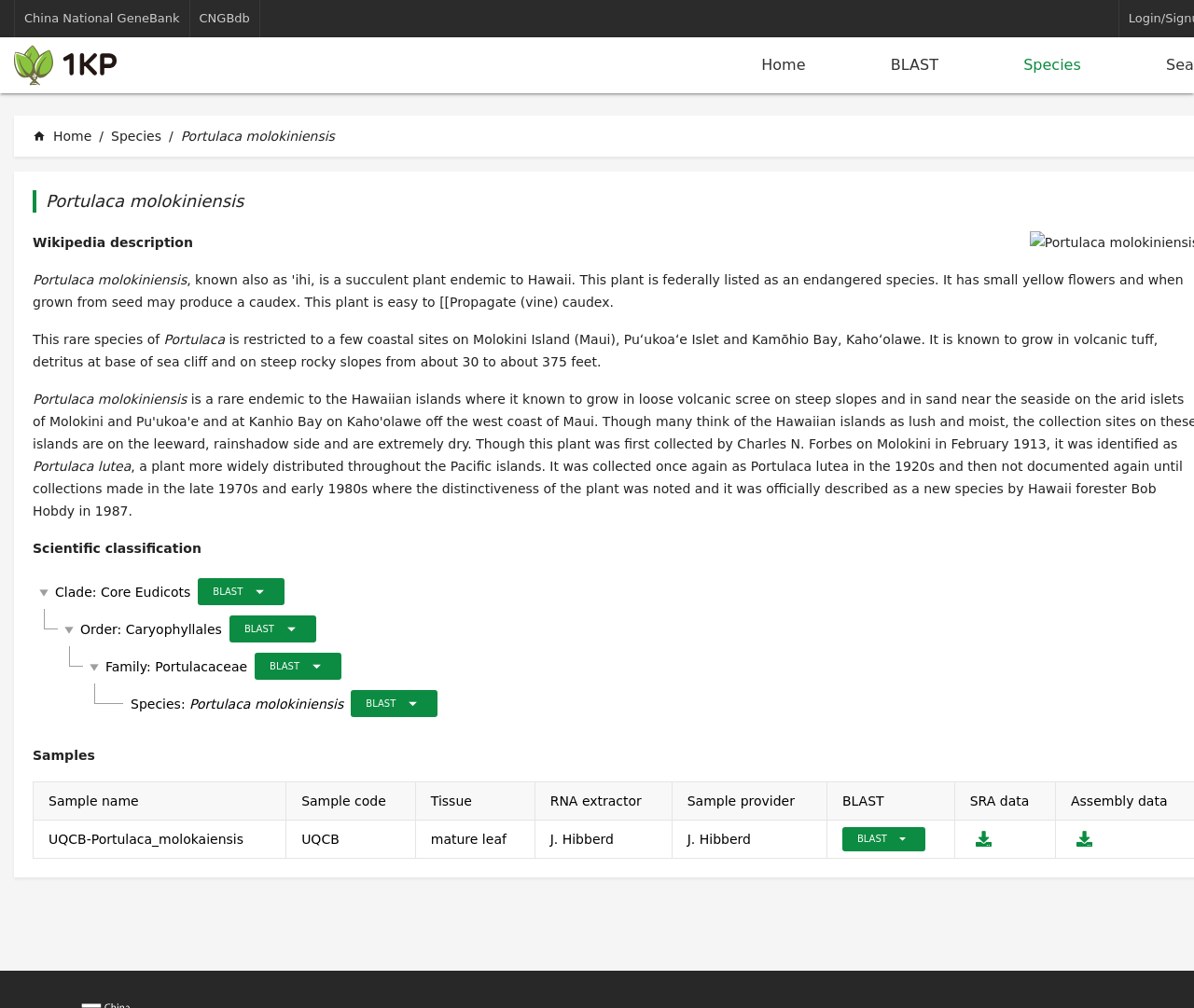Provide a single word or phrase answer to the question: 
What is the color of the flowers of Portulaca molokiniensis?

yellow